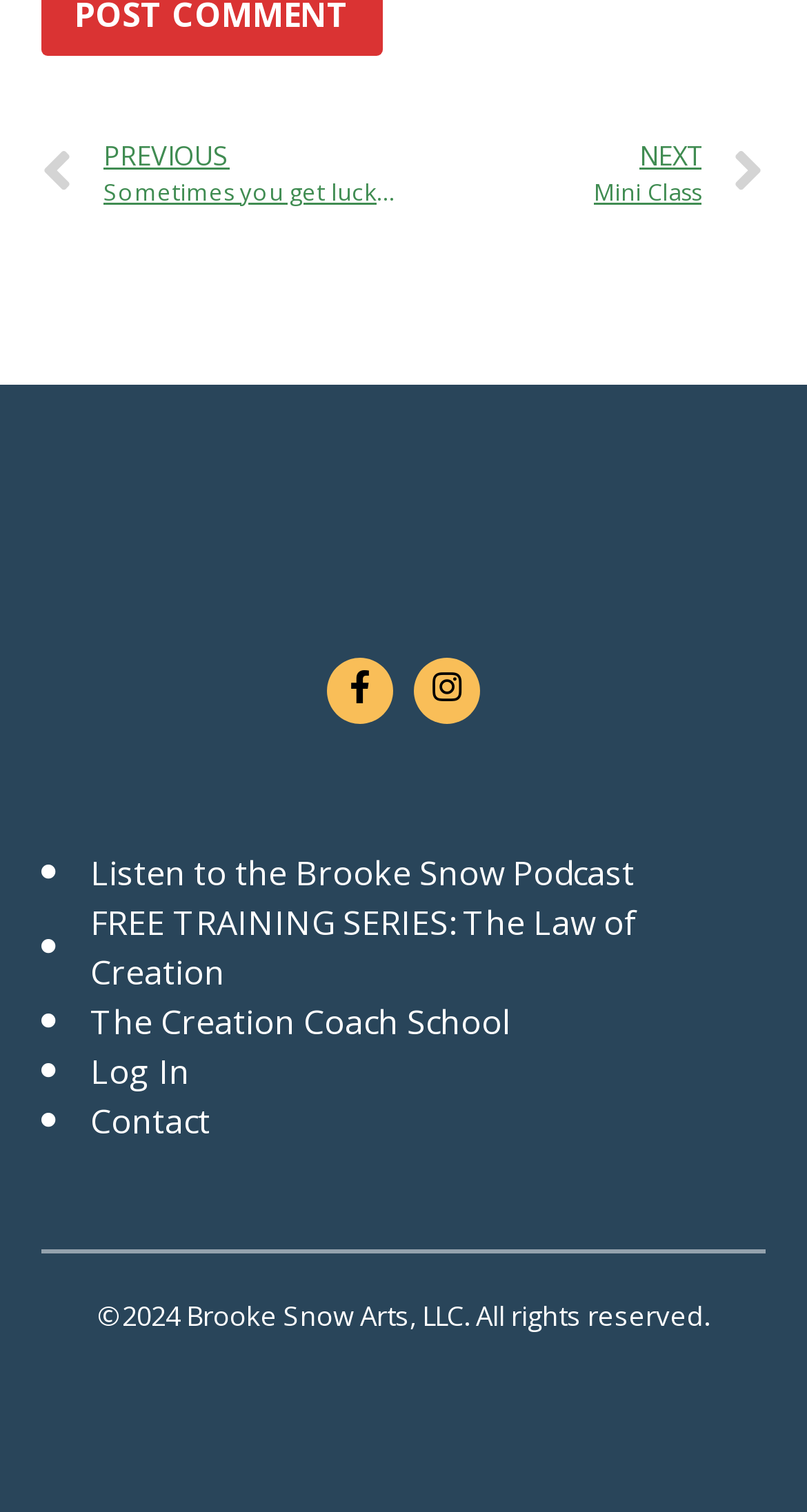What is the copyright year?
Look at the screenshot and provide an in-depth answer.

I looked at the footer section and found the copyright information, which is '©2024 Brooke Snow Arts, LLC. All rights reserved.'. The copyright year is 2024.